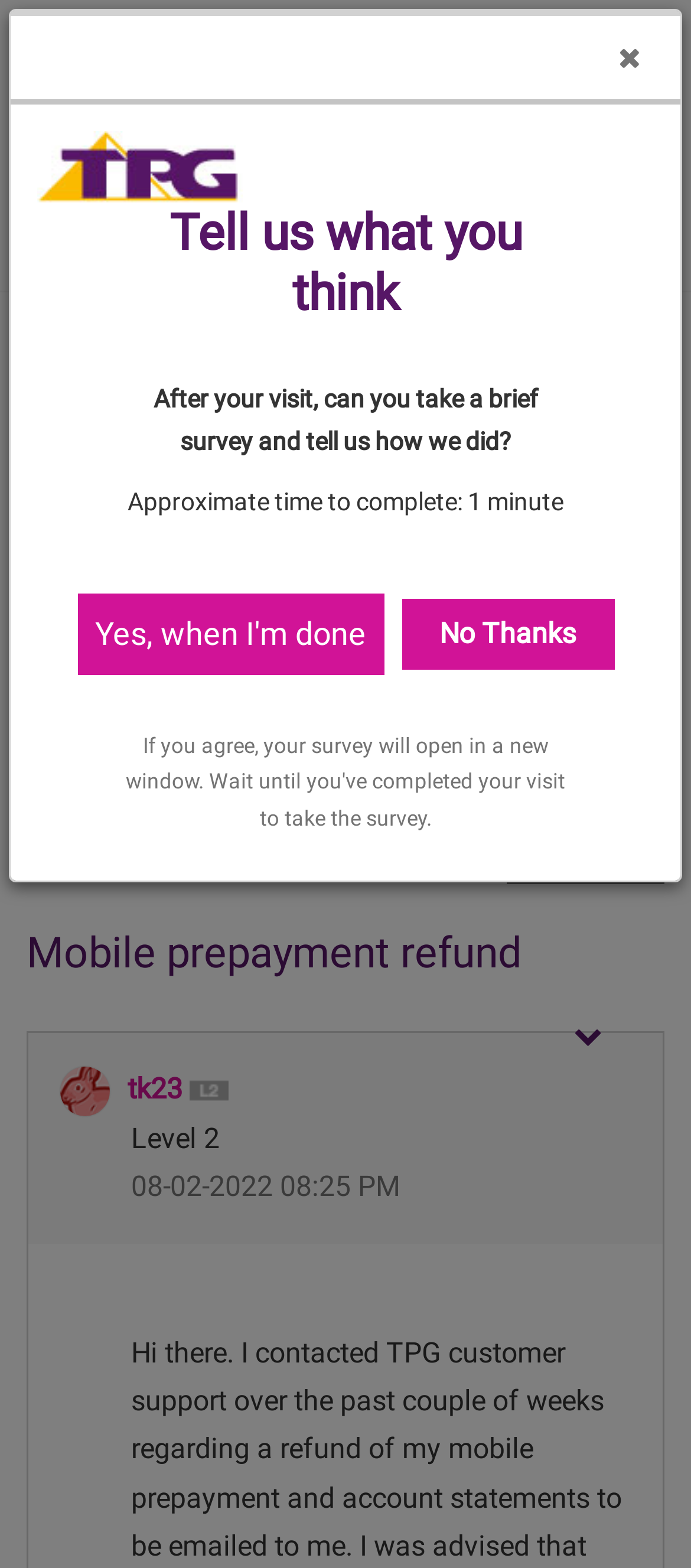Please identify the bounding box coordinates of the area that needs to be clicked to fulfill the following instruction: "Search for something."

[0.438, 0.114, 0.867, 0.157]